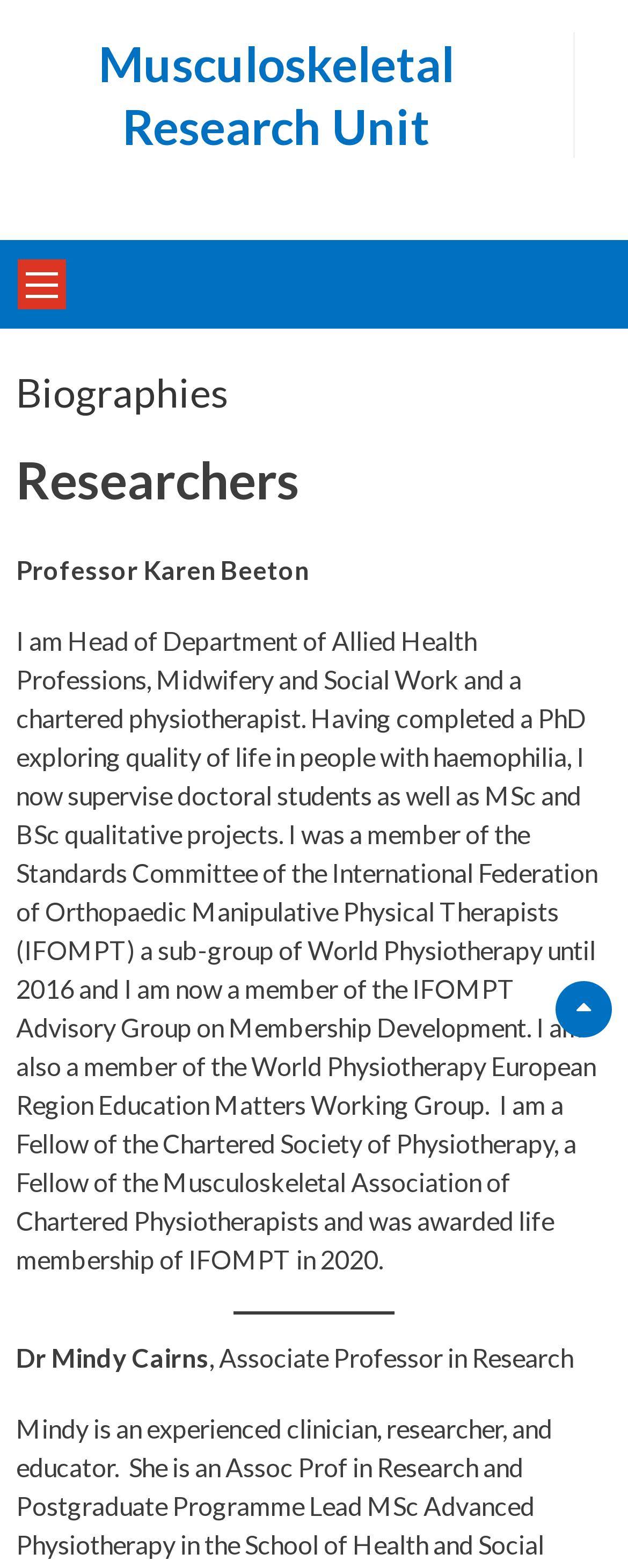Answer the following query concisely with a single word or phrase:
What is the title of Dr Mindy Cairns?

Associate Professor in Research